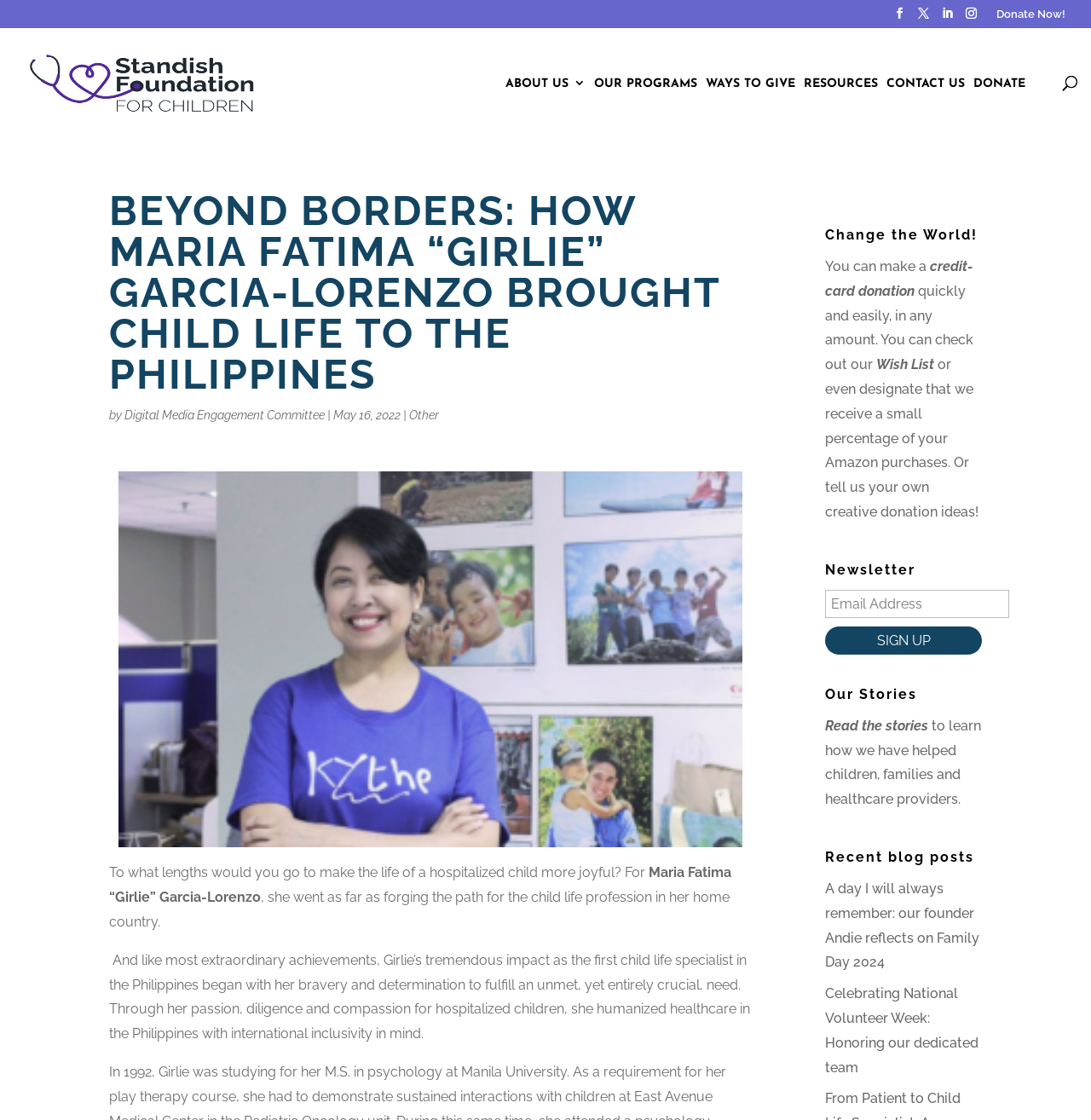Locate the bounding box coordinates of the element to click to perform the following action: 'Read the stories'. The coordinates should be given as four float values between 0 and 1, in the form of [left, top, right, bottom].

[0.756, 0.641, 0.851, 0.655]